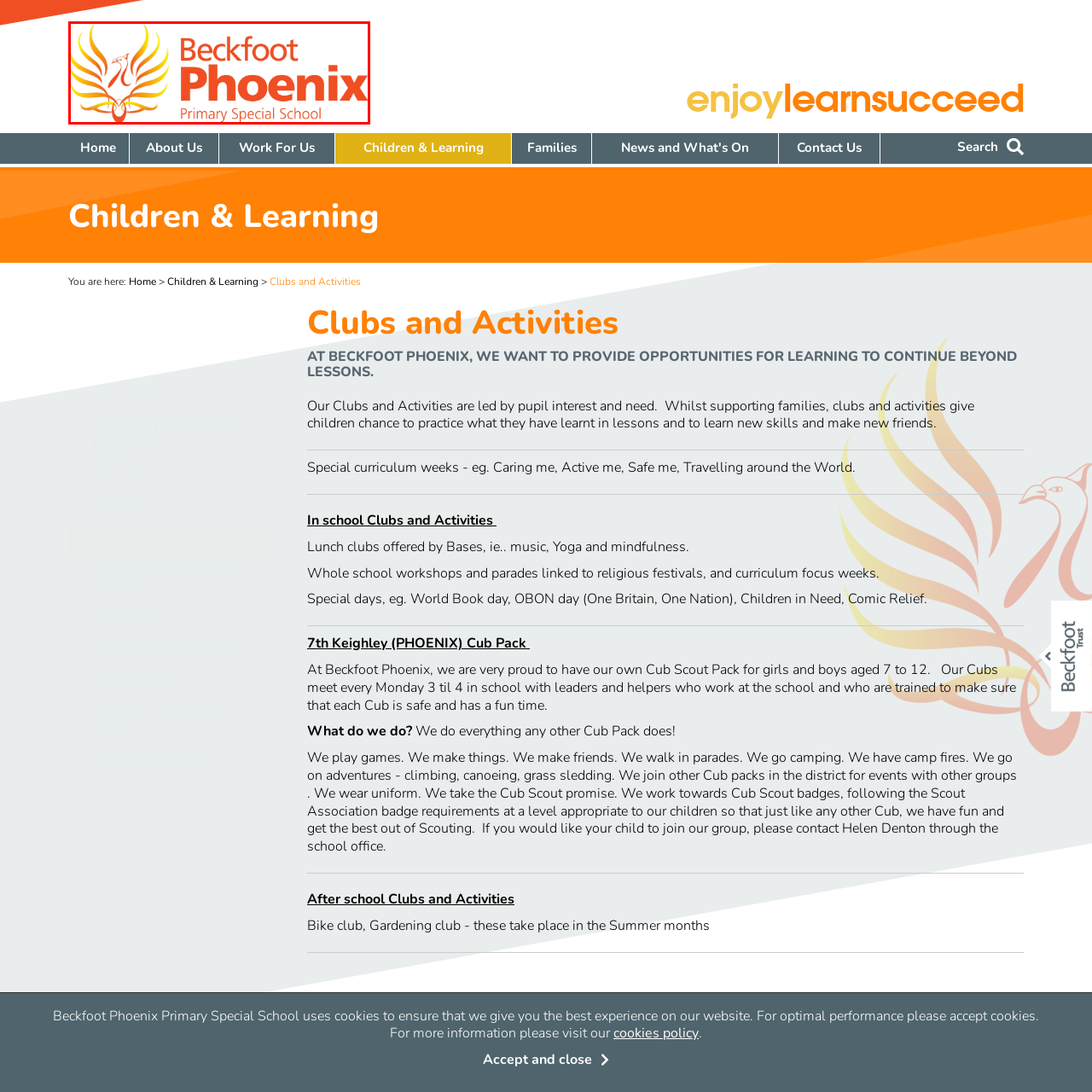Examine the picture highlighted with a red border, What values does the school emphasize? Please respond with a single word or phrase.

Enjoyment, learning, and success